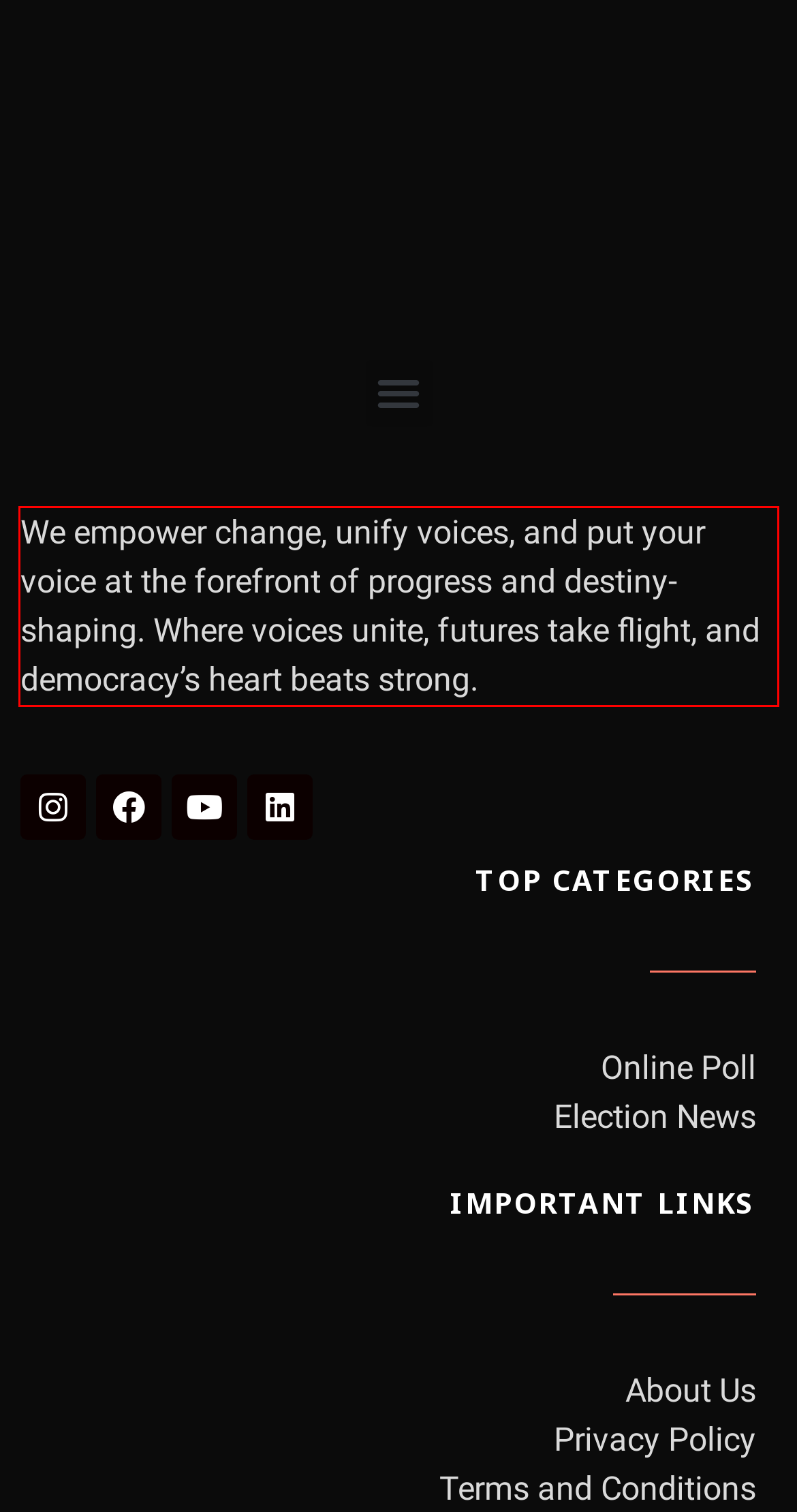You are presented with a screenshot containing a red rectangle. Extract the text found inside this red bounding box.

We empower change, unify voices, and put your voice at the forefront of progress and destiny-shaping. Where voices unite, futures take flight, and democracy’s heart beats strong.